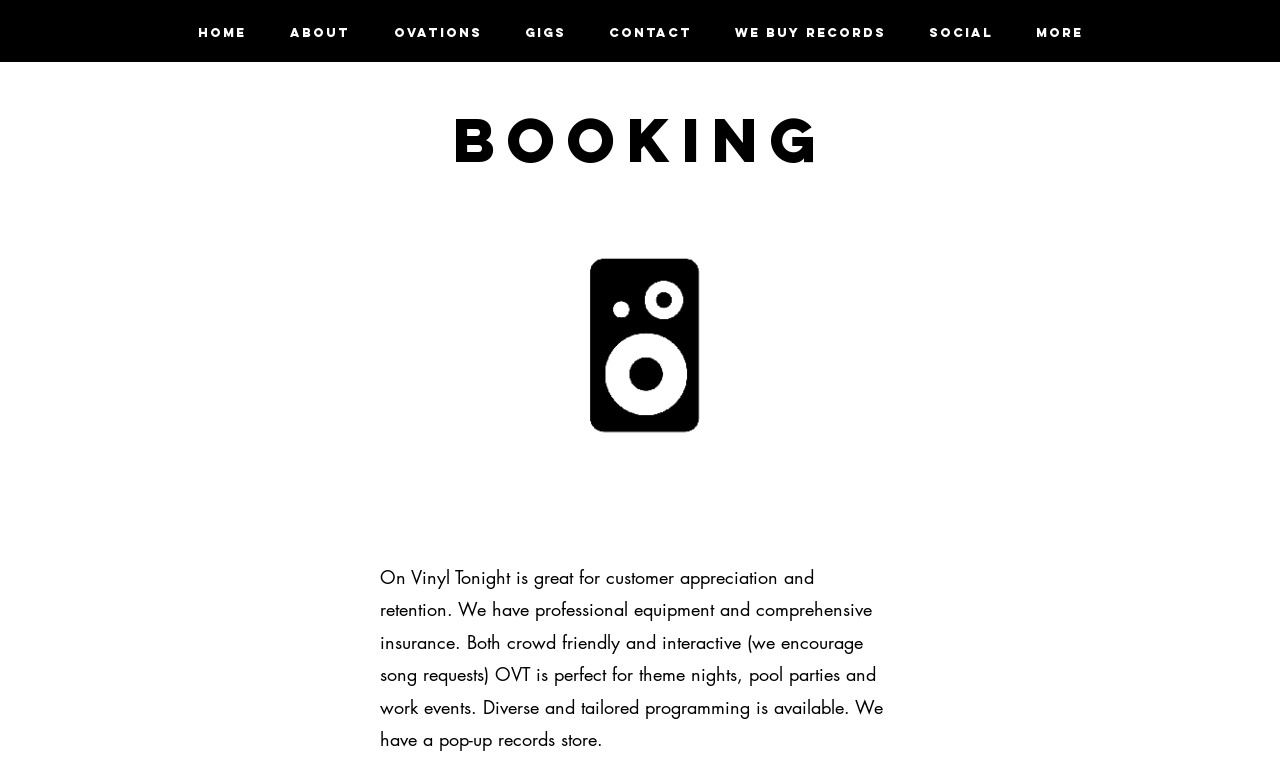Please give a short response to the question using one word or a phrase:
What is the purpose of the image 'Bookings.gif'?

to illustrate bookings